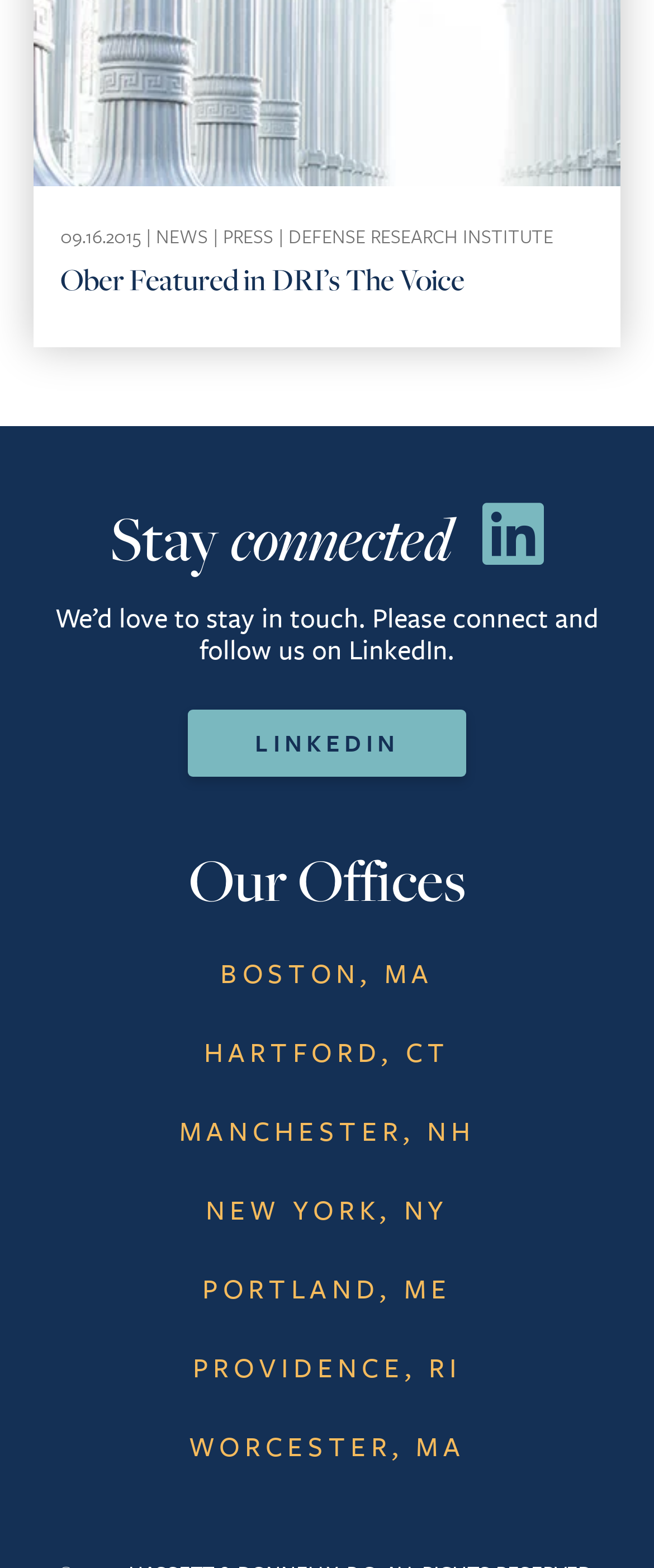Please locate the bounding box coordinates of the element that should be clicked to complete the given instruction: "View press releases".

[0.341, 0.141, 0.418, 0.16]